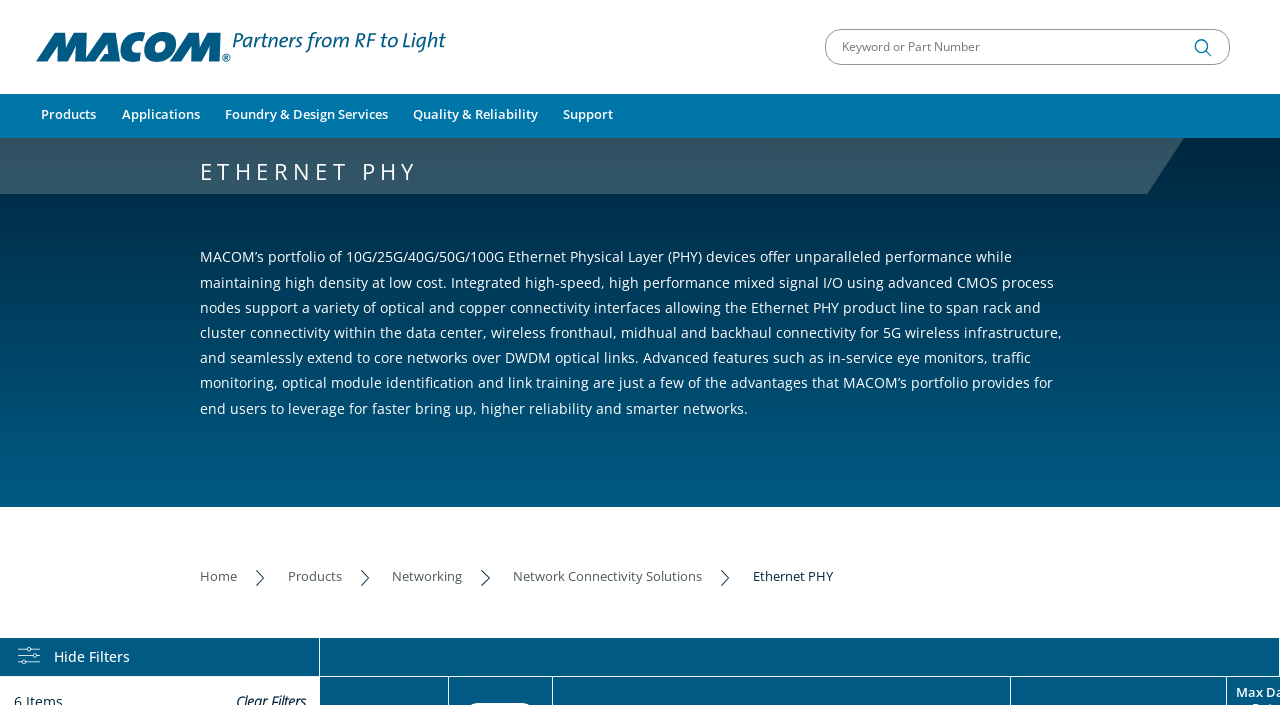Indicate the bounding box coordinates of the element that must be clicked to execute the instruction: "Explore Network Connectivity Solutions". The coordinates should be given as four float numbers between 0 and 1, i.e., [left, top, right, bottom].

[0.401, 0.806, 0.548, 0.83]